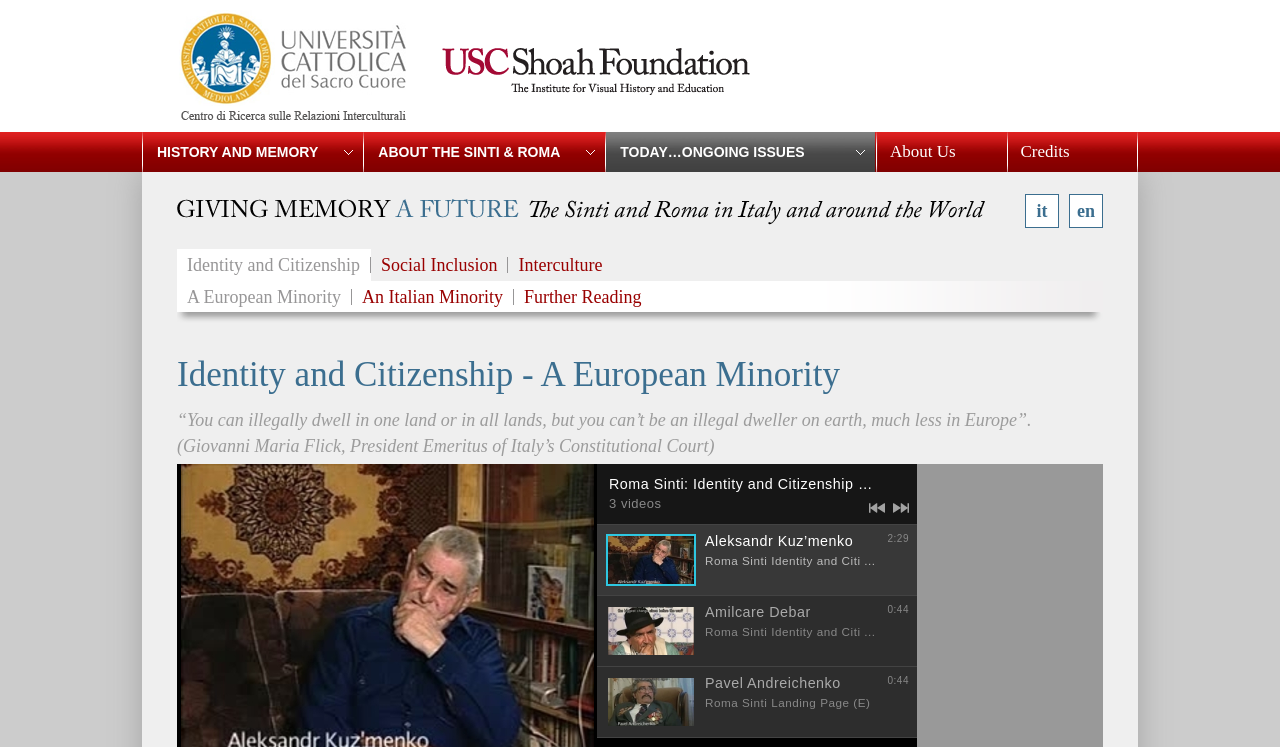Please determine the bounding box coordinates of the section I need to click to accomplish this instruction: "read about giving memory a future".

[0.138, 0.23, 0.862, 0.333]